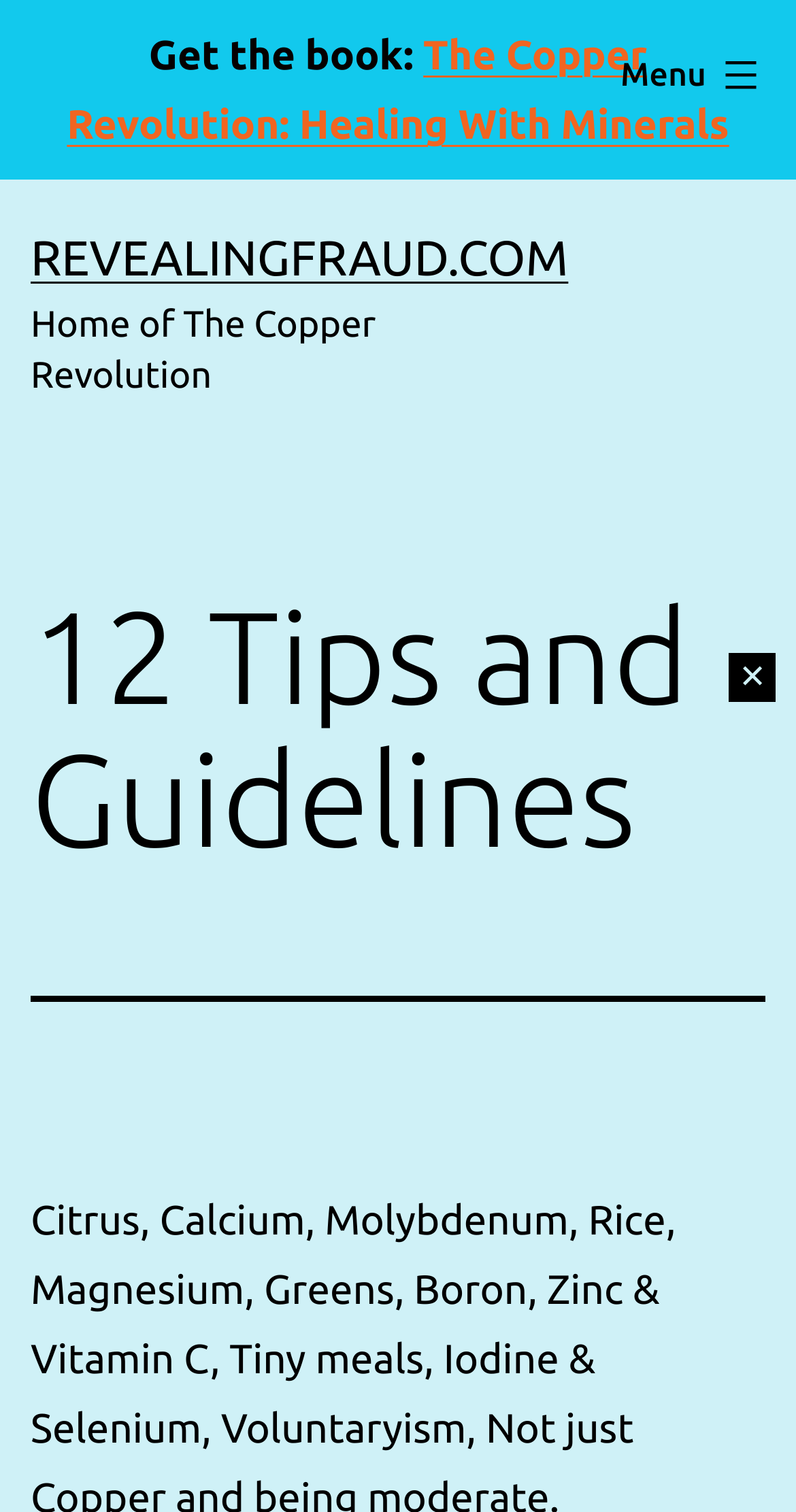What is the purpose of the button with the '✕' symbol?
Use the information from the screenshot to give a comprehensive response to the question.

The answer can be inferred by looking at the button element with the '✕' symbol, which is commonly used to close or cancel something. Although the exact purpose is not explicitly stated, it is likely used to close a popup or a menu.